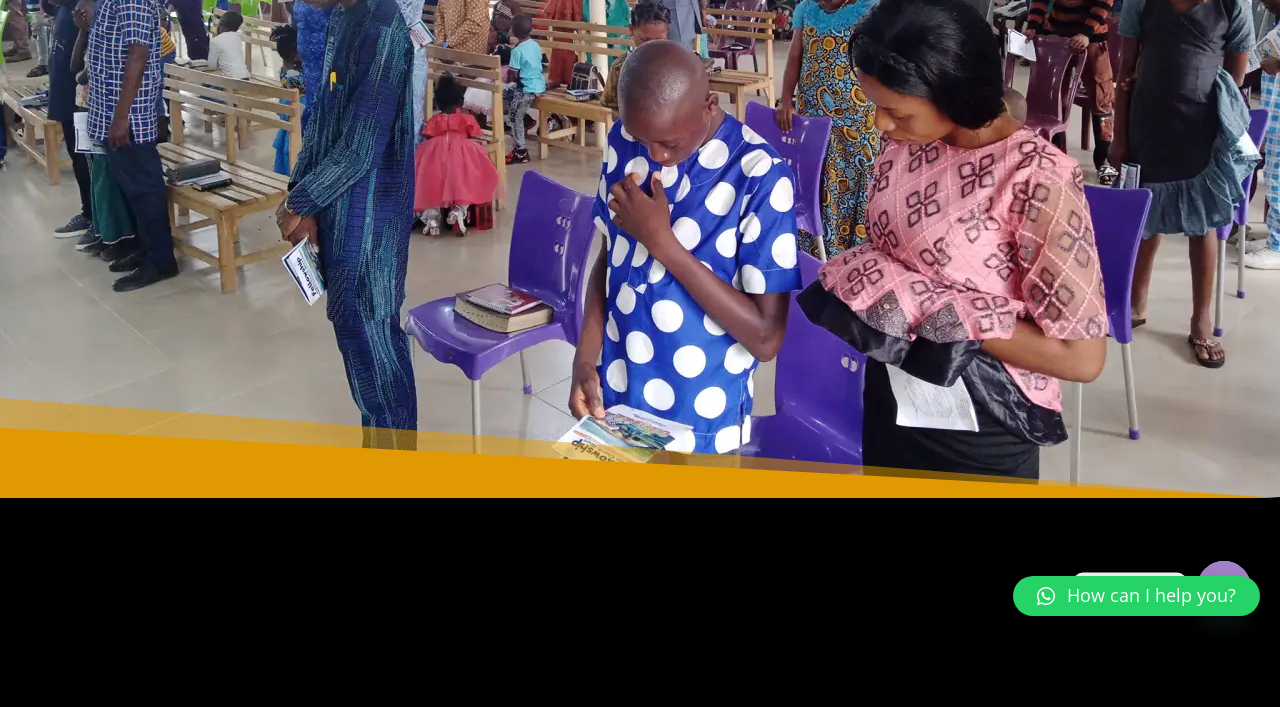Give the bounding box coordinates for the element described by: "aria-label="Phone"".

[0.935, 0.793, 0.977, 0.87]